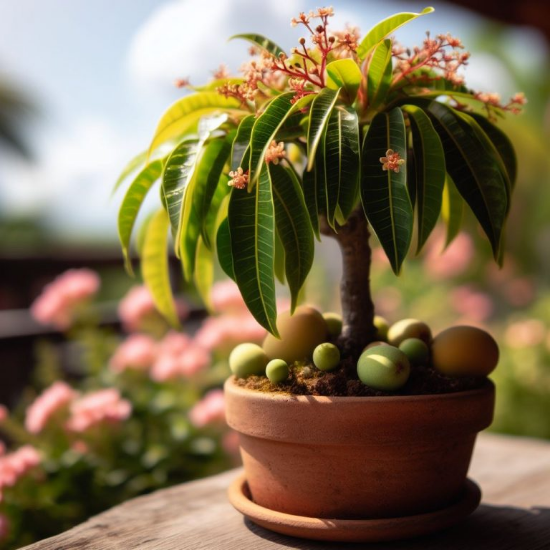Generate an in-depth description of the image you see.

A vibrant and enchanting dwarf mango tree stands gracefully in its terracotta pot, showcasing an intricate canopy of glossy green leaves and delicate flowers. This miniature marvel is adorned with a mix of small to medium mangoes resting among its lush foliage, reflecting a touch of tropical allure. Behind the tree, a soft-focus backdrop of blooming pink flowers adds to the serene garden ambiance, evoking the charm and joy that the dwarf mango tree can bring to any home garden. This captivating composition highlights the beauty and satisfaction derived from nurturing such delightful fruit-bearing plants.